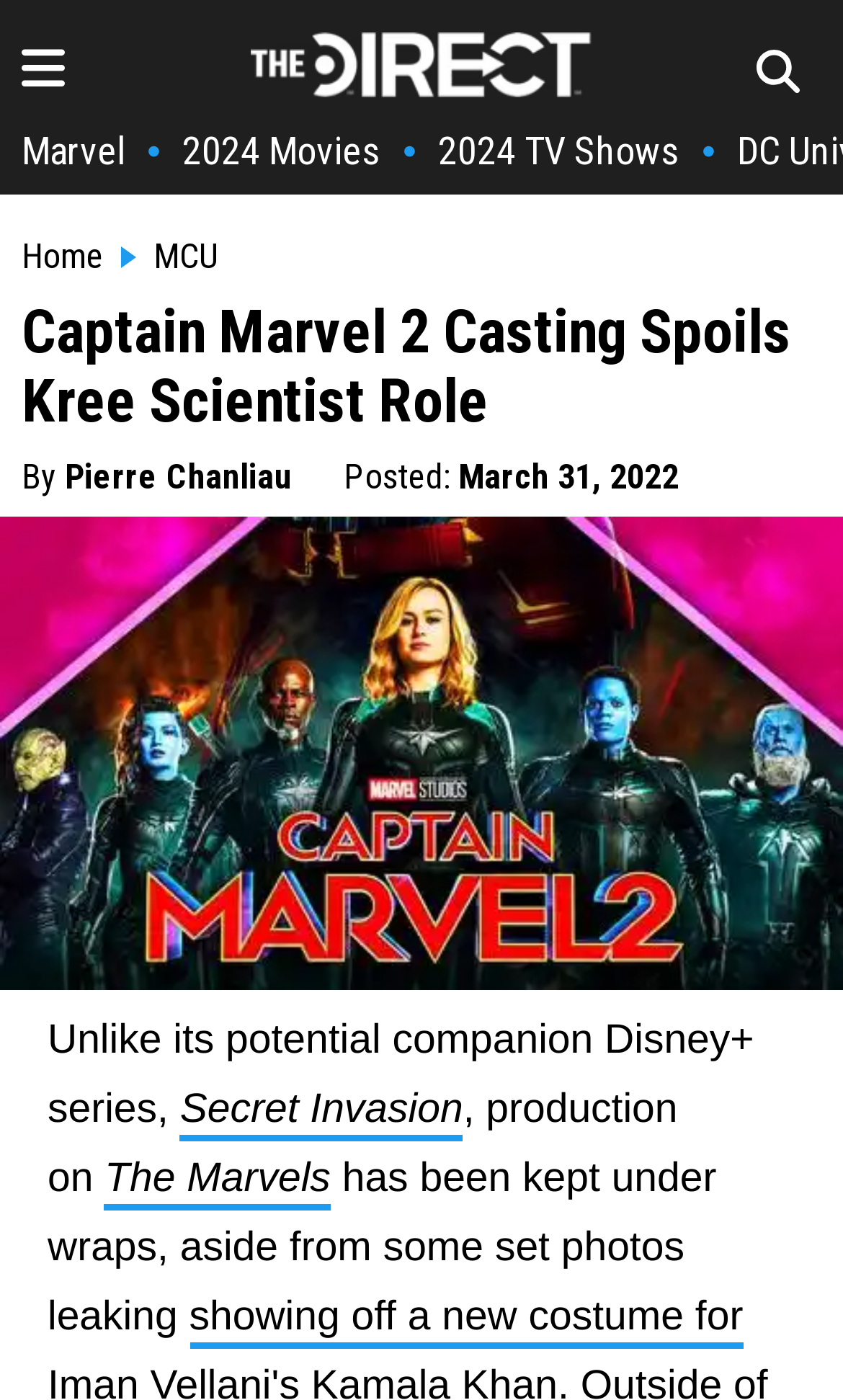Provide a one-word or short-phrase response to the question:
What is the name of the potential companion Disney+ series?

Secret Invasion